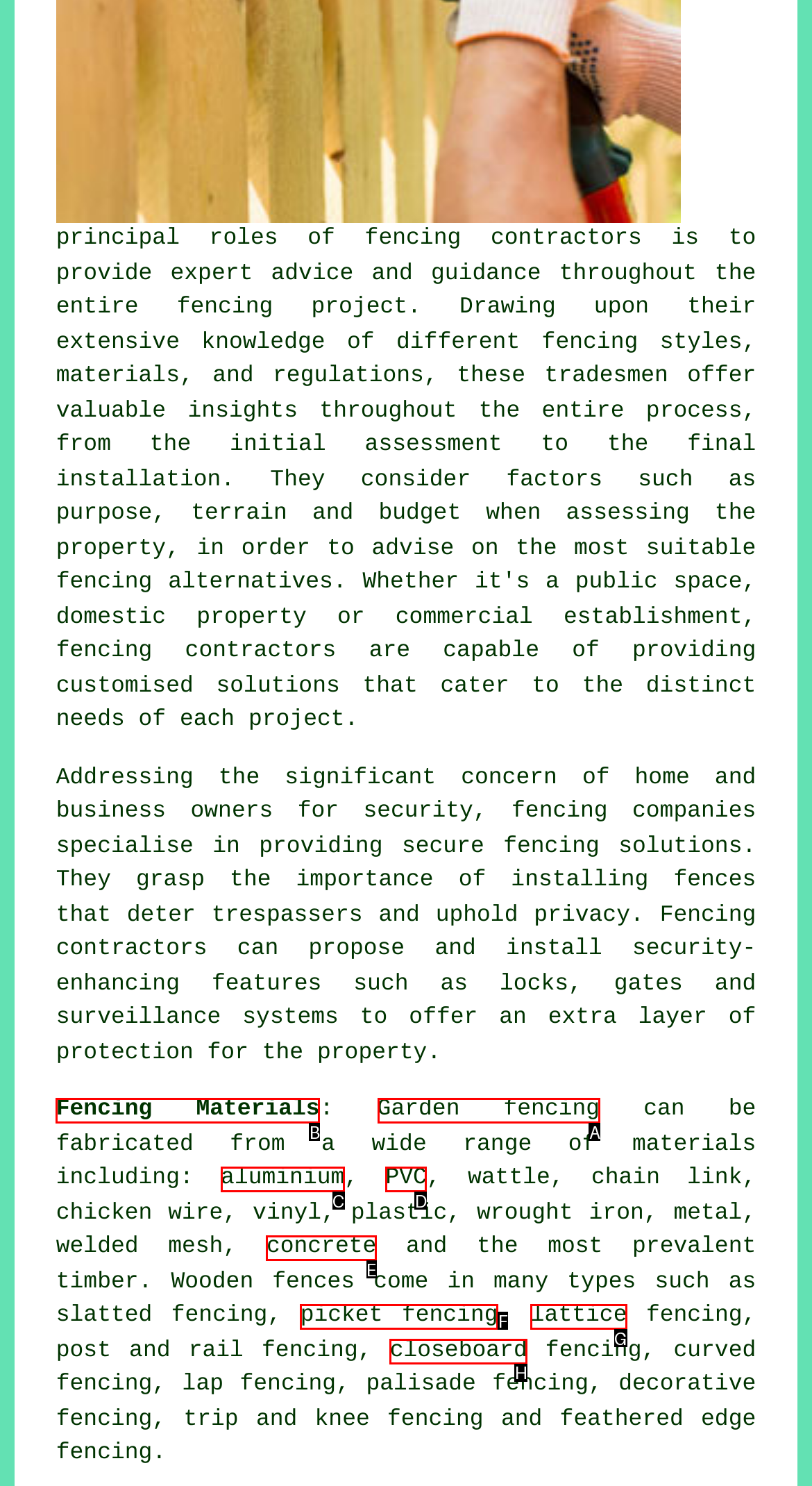Decide which HTML element to click to complete the task: Learn about garden fencing Provide the letter of the appropriate option.

A